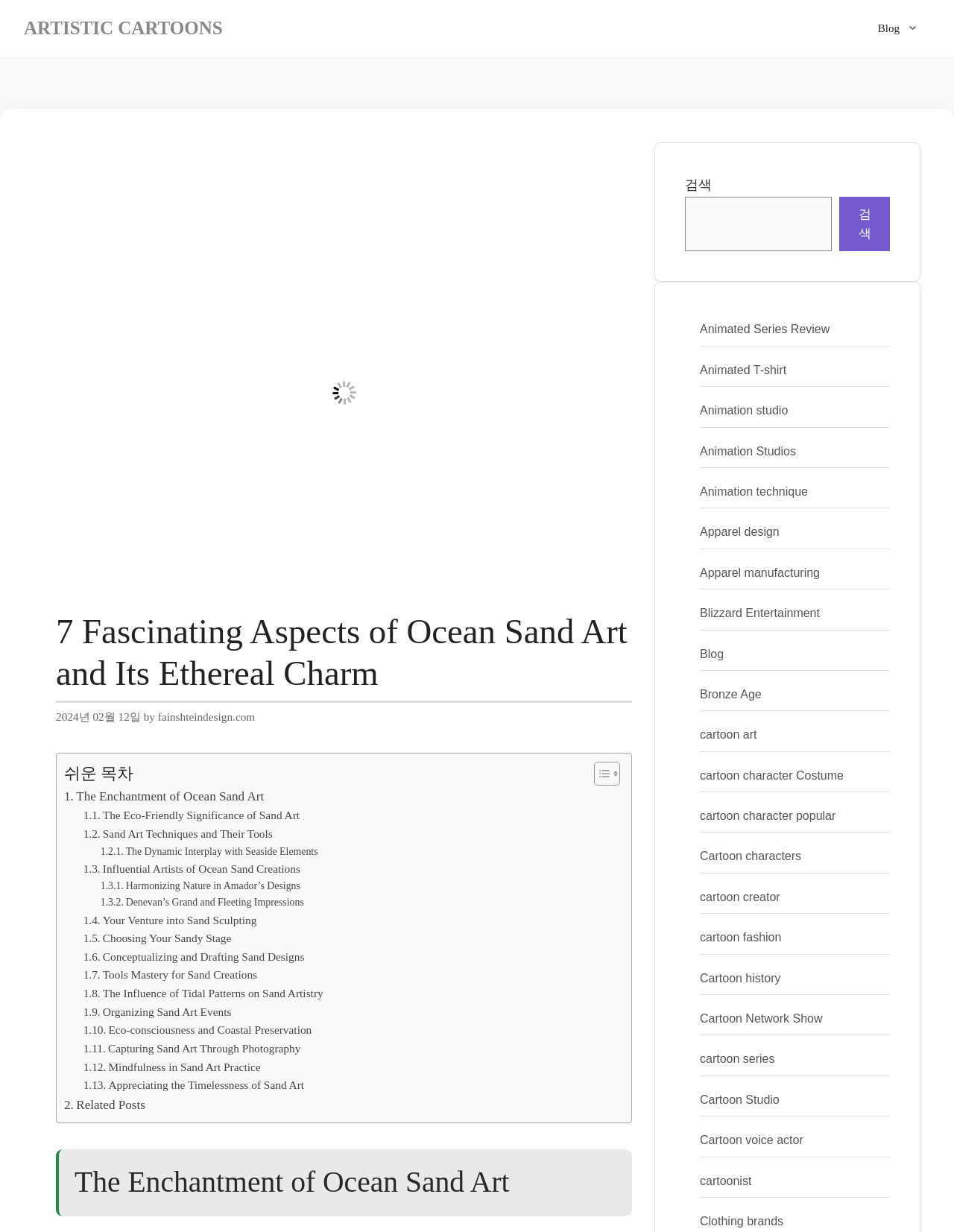Based on the element description, predict the bounding box coordinates (top-left x, top-left y, bottom-right x, bottom-right y) for the UI element in the screenshot: Artistic Cartoons

[0.025, 0.015, 0.233, 0.031]